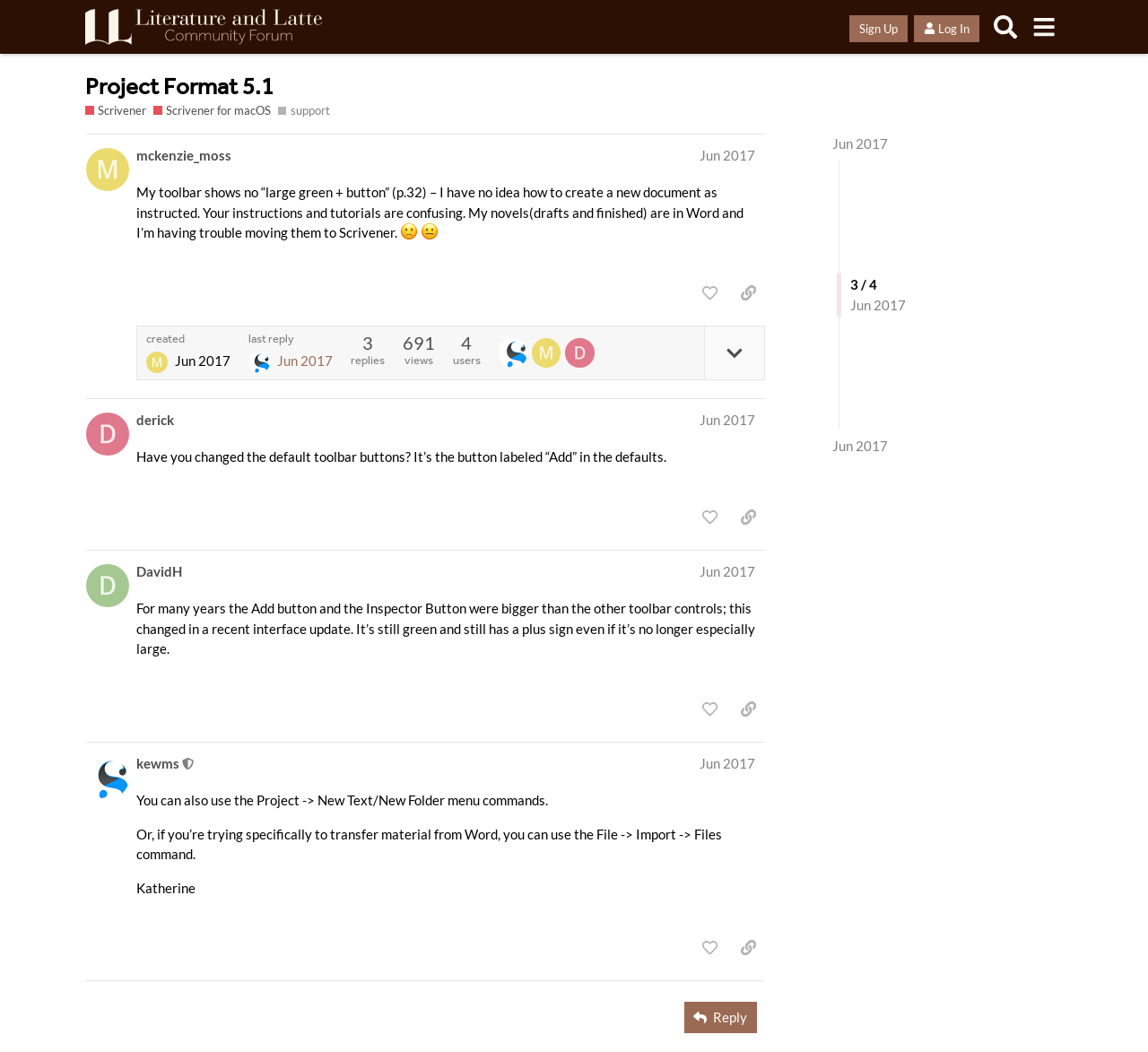Construct a comprehensive description capturing every detail on the webpage.

This webpage appears to be a forum discussion thread on the Literature & Latte Forums website. At the top of the page, there is a header section with a link to the forum's homepage and buttons to sign up, log in, and search. Below the header, there is a heading that reads "Project Format 5.1 - Scrivener / Scrivener for macOS" with links to related topics.

The main content of the page is divided into four sections, each representing a post from a different user. The posts are labeled with the username and date of the post, and each contains a heading with the user's name and a link to their profile. The posts themselves contain text, with some including images and links.

The first post, from user mckenzie_moss, describes an issue with creating a new document in Scrivener and expresses frustration with the instructions and tutorials. The post includes two images, a frowning face and a neutral face, and has buttons to like the post, copy a link to the post, and reply.

The subsequent posts, from users derick, DavidH, and kewms, respond to the original post with suggestions and explanations. Each post has a similar structure, with a heading, text, and buttons to like the post, copy a link to the post, and reply.

At the bottom of the page, there is a button to reply to the thread.